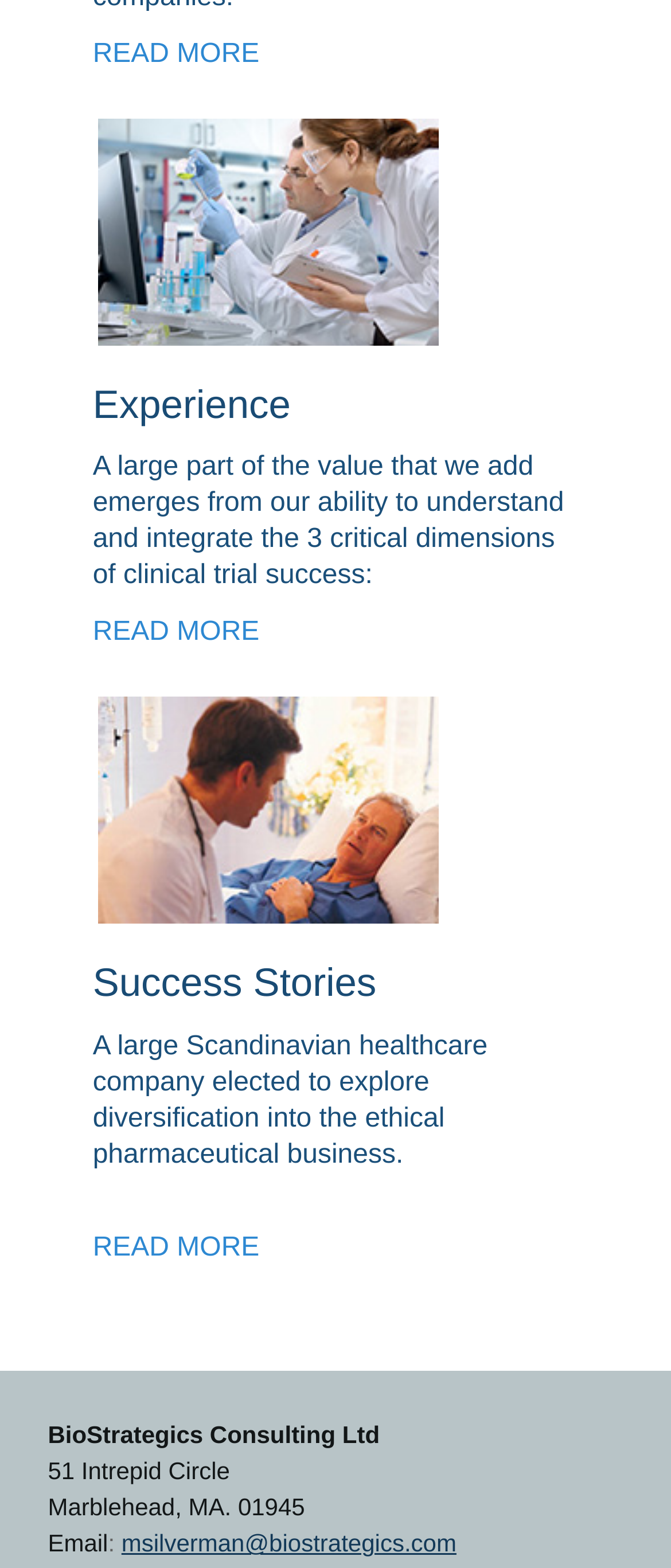Please examine the image and provide a detailed answer to the question: What is the topic of the 'Success Stories' section?

I found the topic of the 'Success Stories' section by looking at the text element with ID 344, which mentions a Scandinavian healthcare company. This is likely to be the topic of the 'Success Stories' section.